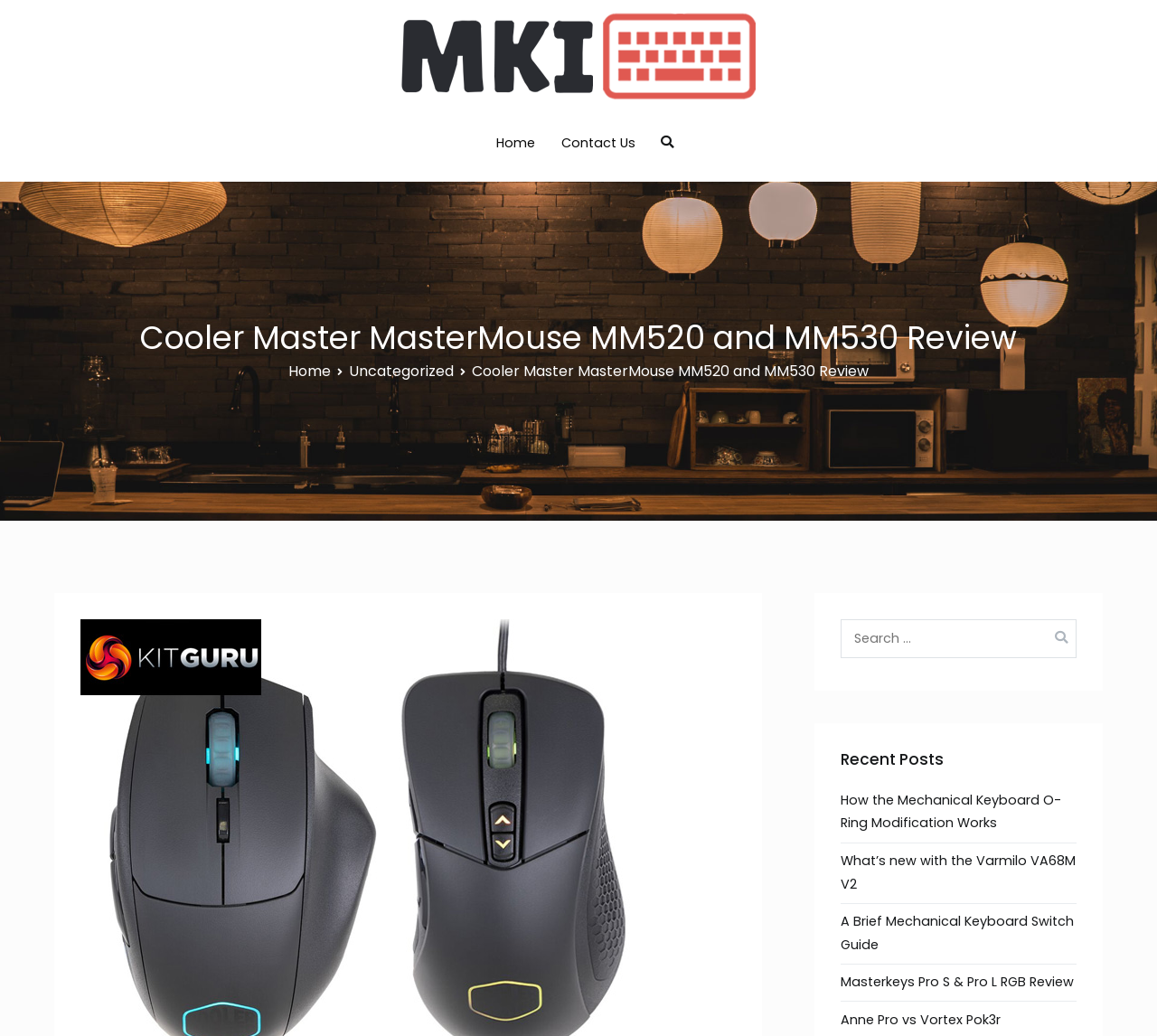What is the icon next to the 'Contact Us' link?
Please use the image to provide a one-word or short phrase answer.

